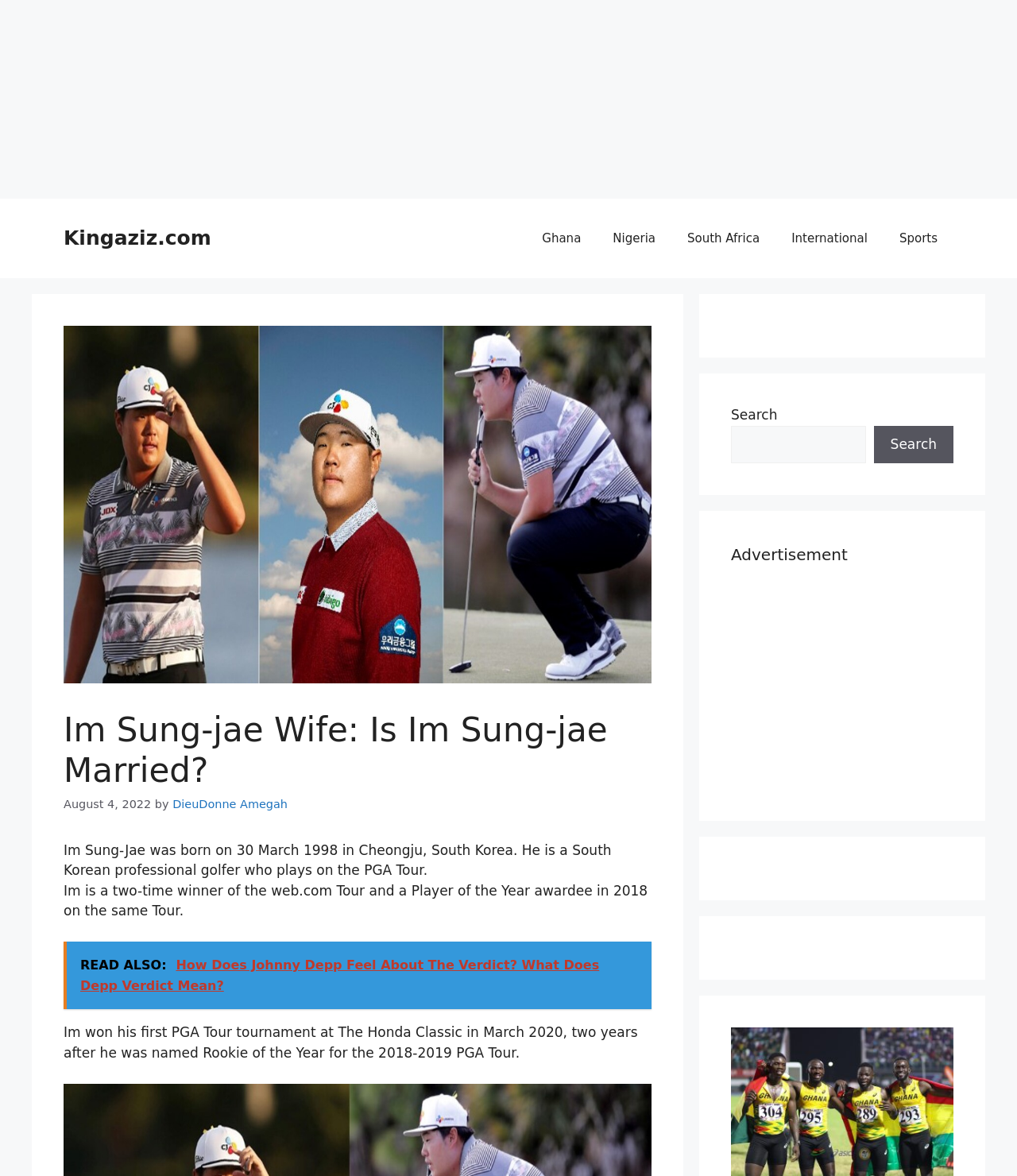Using the information from the screenshot, answer the following question thoroughly:
What is the name of the tournament Im Sung-Jae won in March 2020?

I found the answer by reading the text in the webpage, which states 'Im won his first PGA Tour tournament at The Honda Classic in March 2020, two years after he was named Rookie of the Year for the 2018-2019 PGA Tour.'